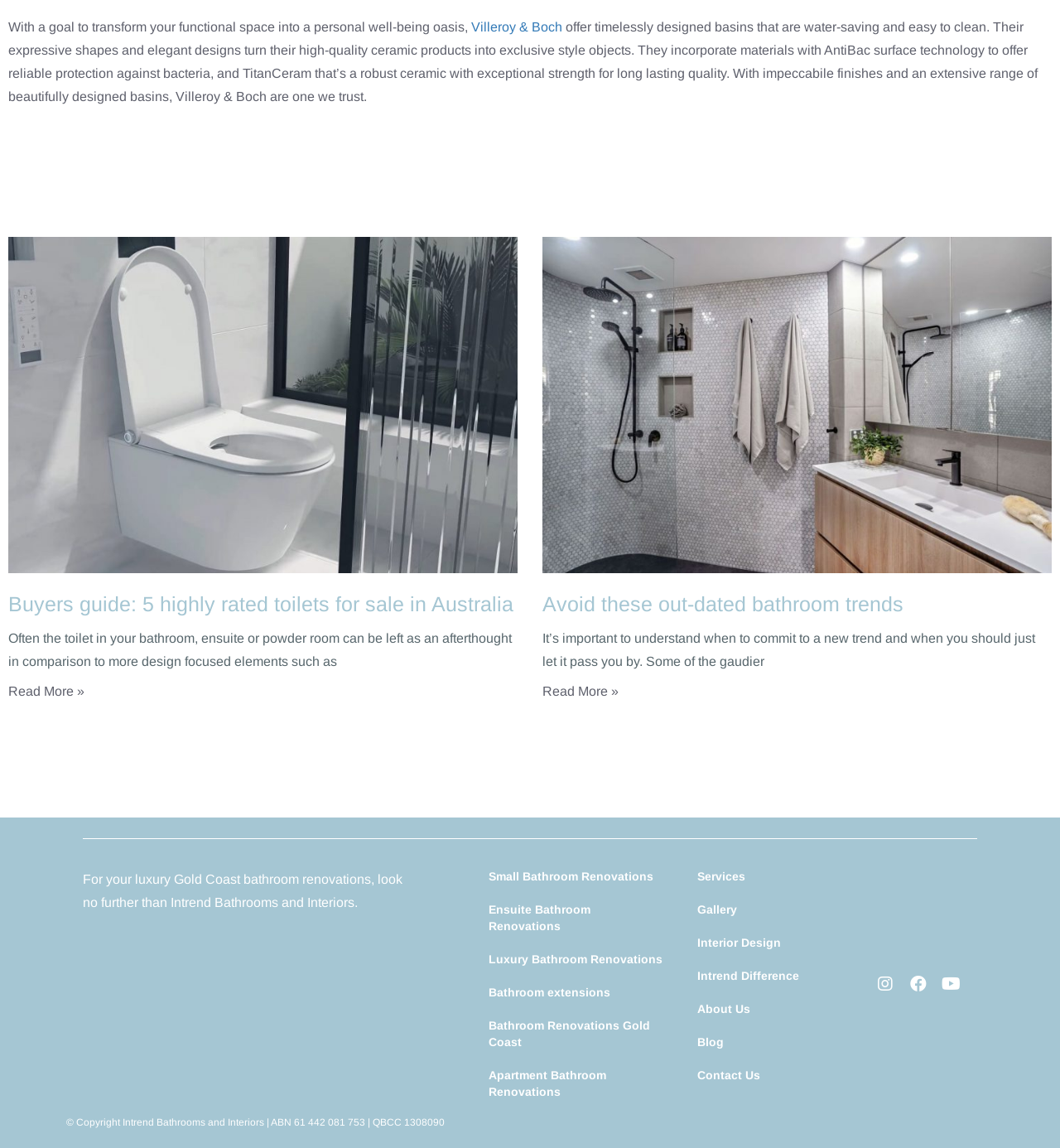From the image, can you give a detailed response to the question below:
What is the main focus of Villeroy & Boch?

Based on the text, Villeroy & Boch is mentioned as a brand that offers timelessly designed basins that are water-saving and easy to clean, which suggests that their main focus is on bathroom products.